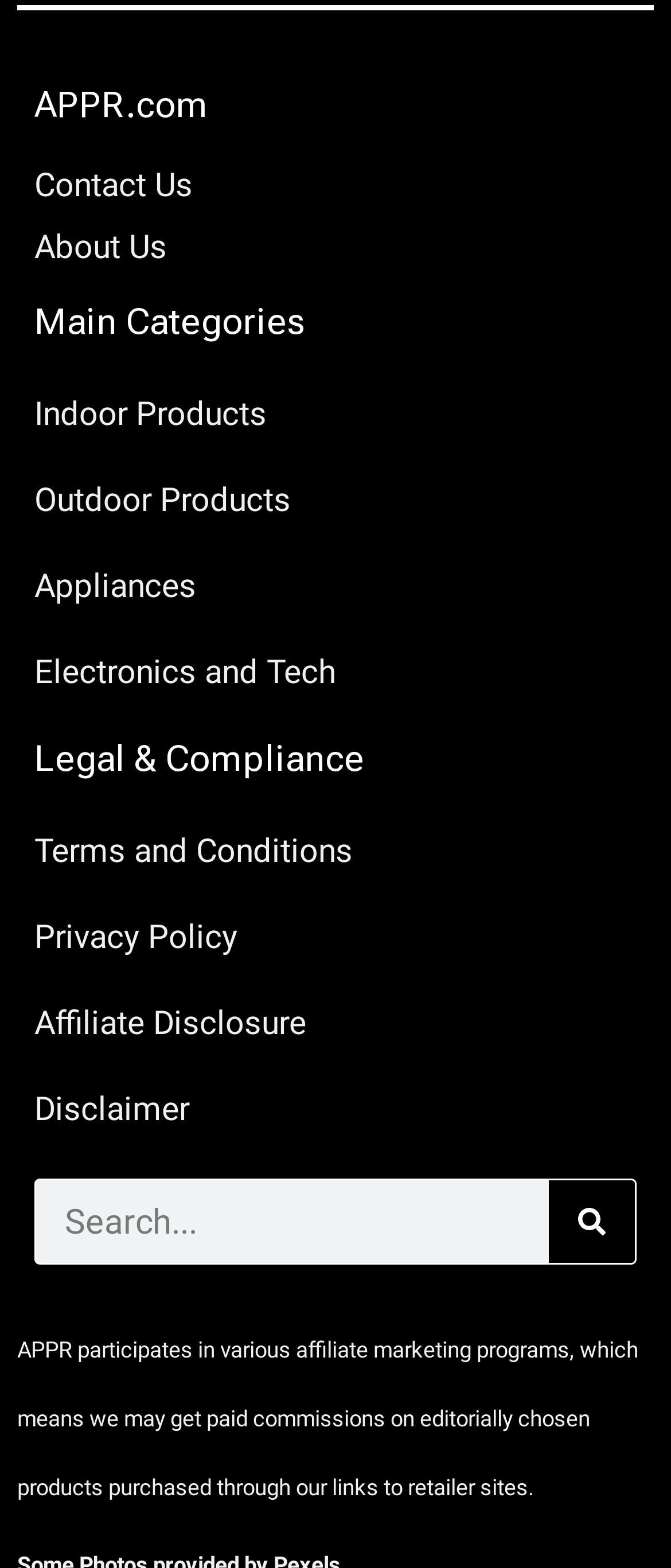Use a single word or phrase to answer the question: What is the name of the website?

APPR.com